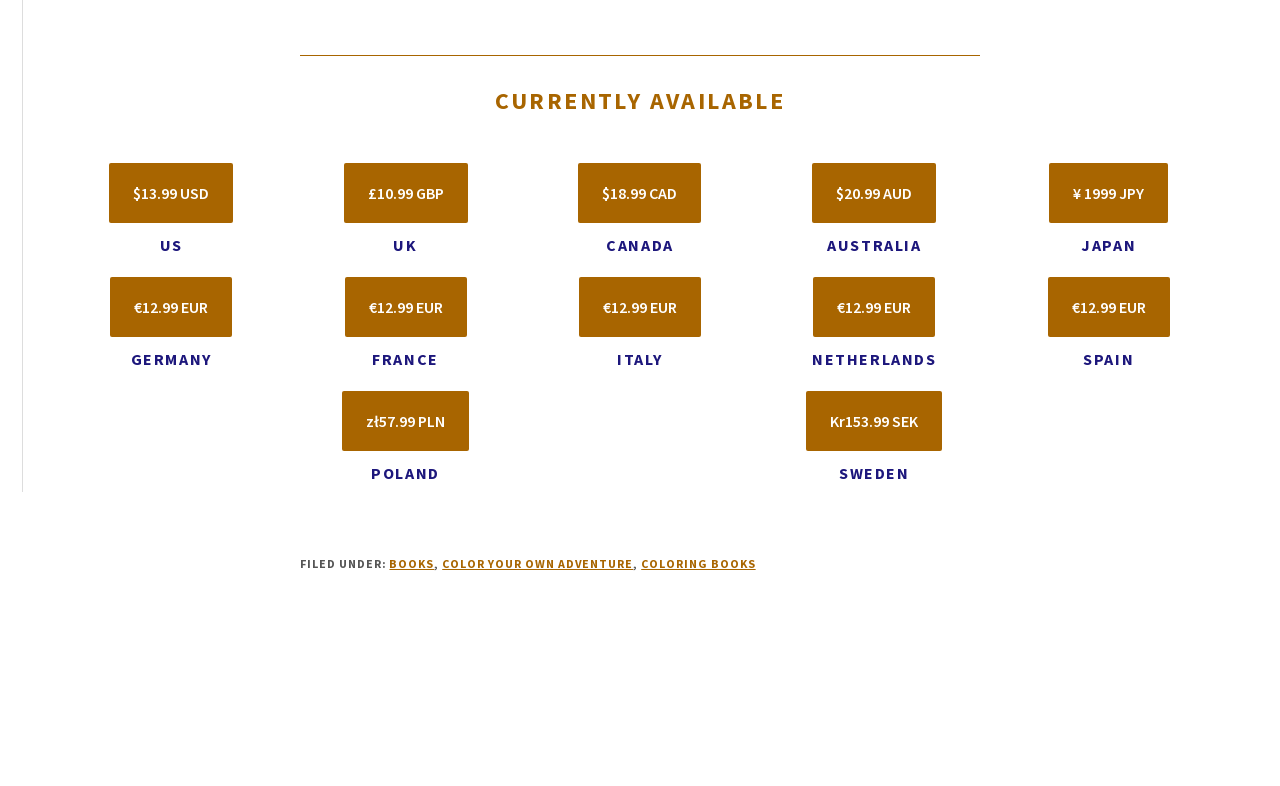Respond with a single word or phrase to the following question: How many countries are listed?

9